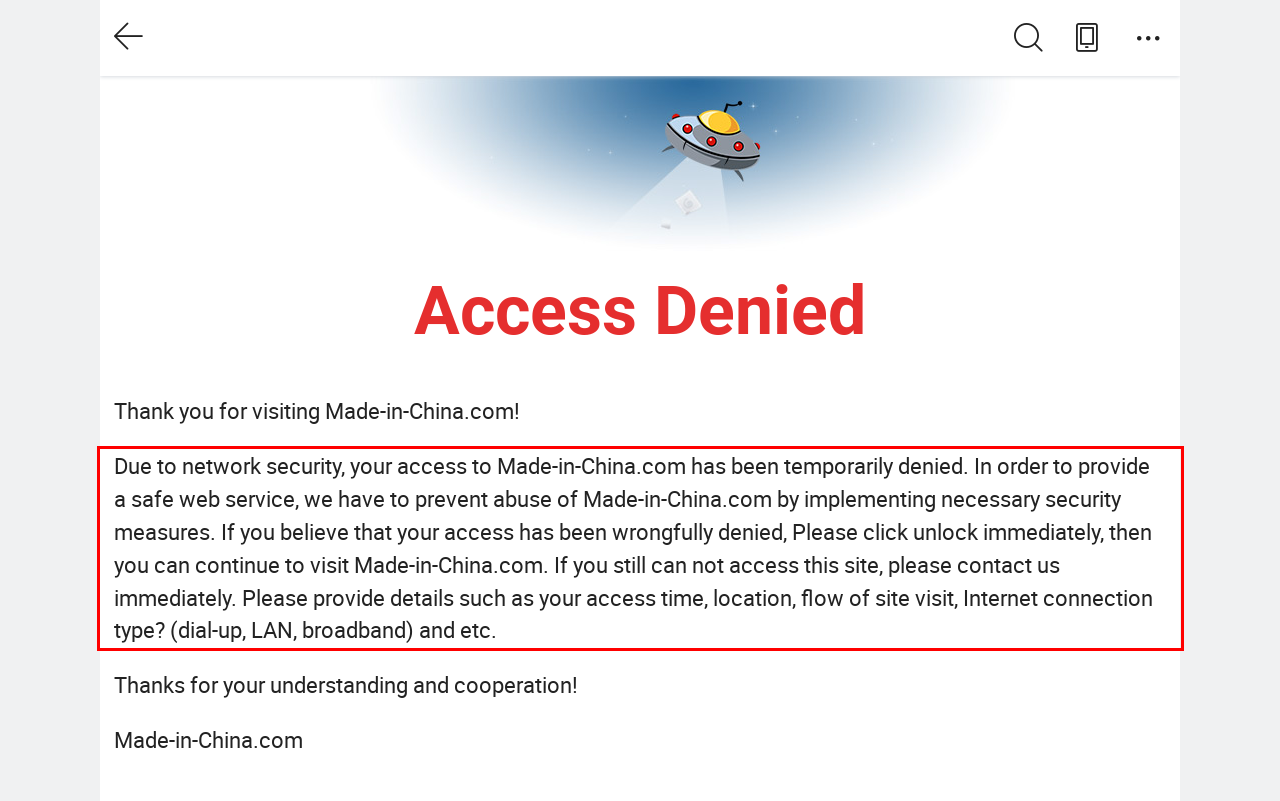You are given a screenshot with a red rectangle. Identify and extract the text within this red bounding box using OCR.

Due to network security, your access to Made-in-China.com has been temporarily denied. In order to provide a safe web service, we have to prevent abuse of Made-in-China.com by implementing necessary security measures. If you believe that your access has been wrongfully denied, Please click unlock immediately, then you can continue to visit Made-in-China.com. If you still can not access this site, please contact us immediately. Please provide details such as your access time, location, flow of site visit, Internet connection type? (dial-up, LAN, broadband) and etc.